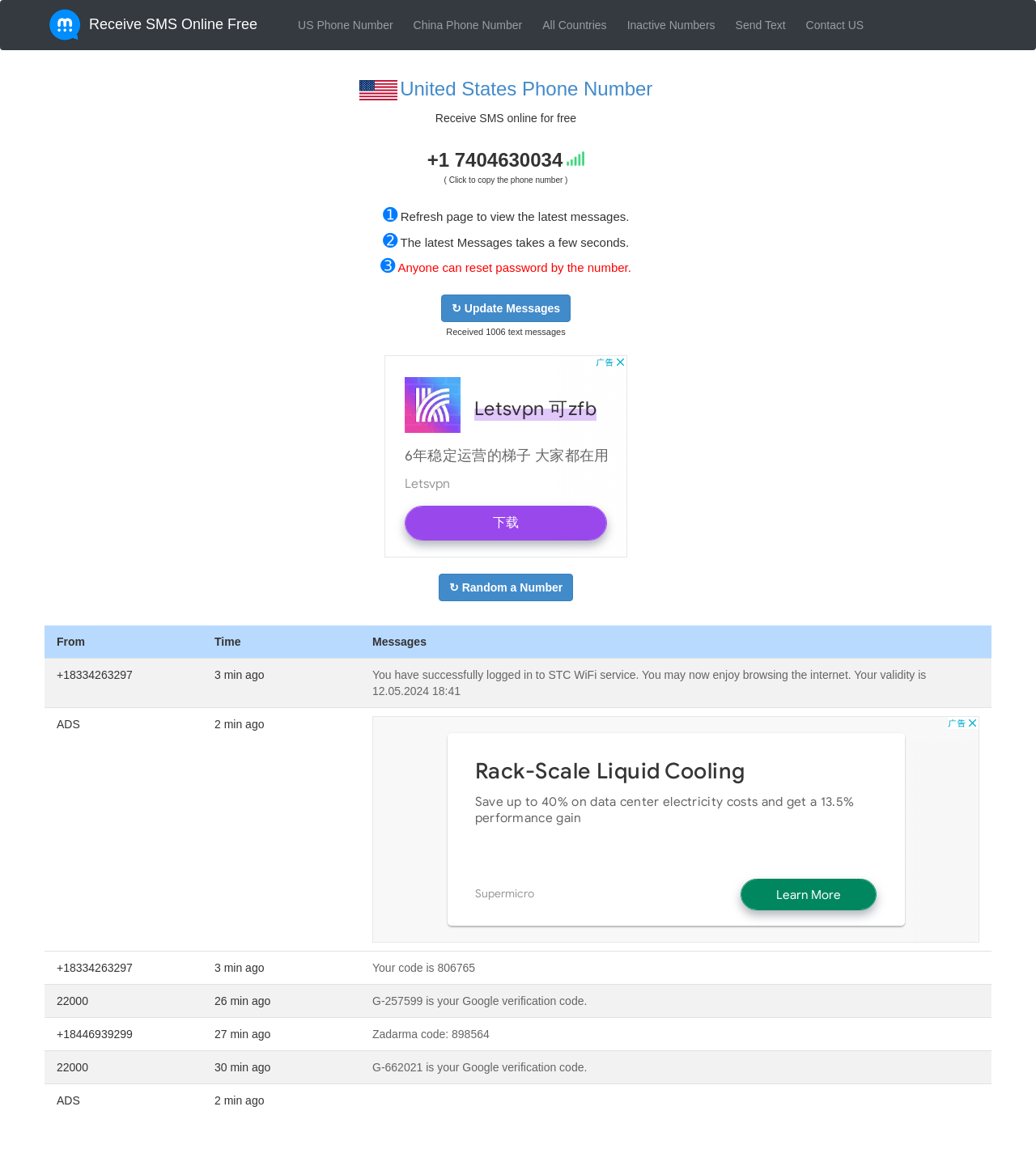What is the function of the 'Random a Number' button?
Look at the screenshot and respond with a single word or phrase.

To generate a new phone number